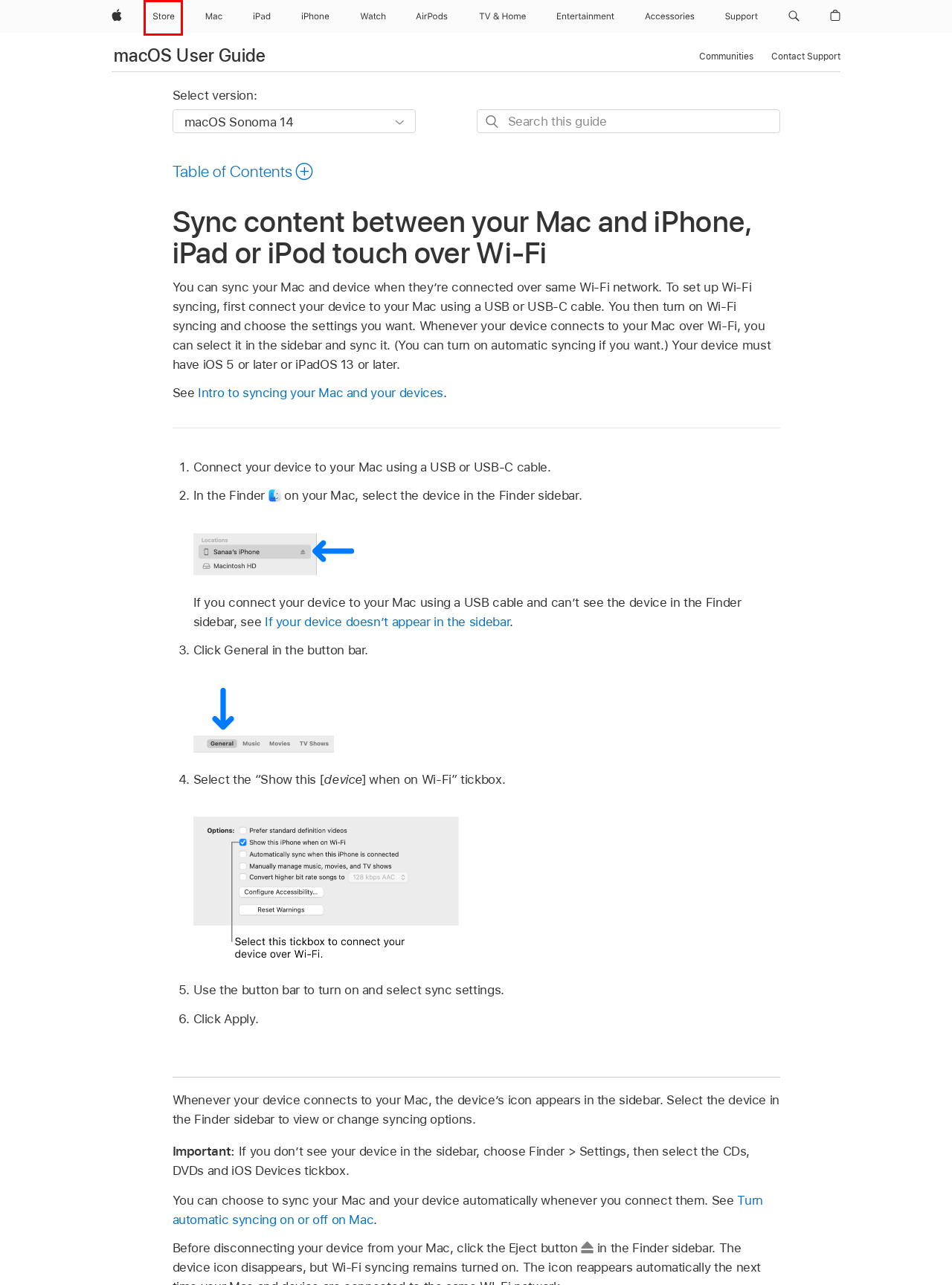Assess the screenshot of a webpage with a red bounding box and determine which webpage description most accurately matches the new page after clicking the element within the red box. Here are the options:
A. Apple - Support - Search (IE)
B. AirPods - Apple (IE)
C. Apple Accessories for Apple Watch, iPhone, iPad and Mac - Apple (IE)
D. TV & Home - Apple (IE)
E. Entertainment - Services - Apple (IE)
F. Bag - Apple (IE)
G. Contact - Official Apple Support
H. Apple Store Online - Apple (IE)

H